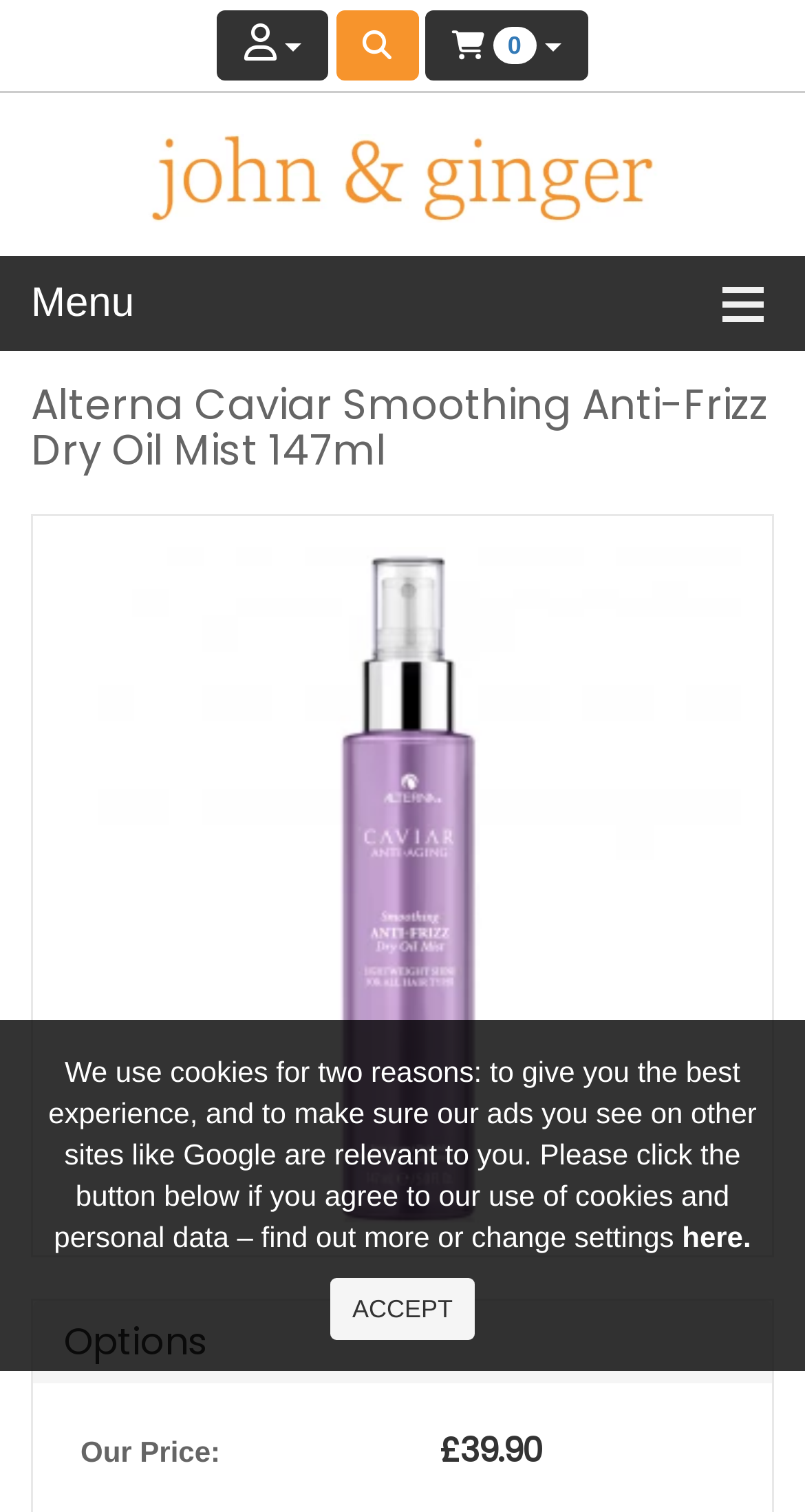What is the price of the Alterna Caviar Smoothing Anti-Frizz Dry Oil Mist?
Analyze the image and deliver a detailed answer to the question.

I found the price by looking at the table row that contains the 'Our Price:' label, and the corresponding cell contains the price '£39.90'.